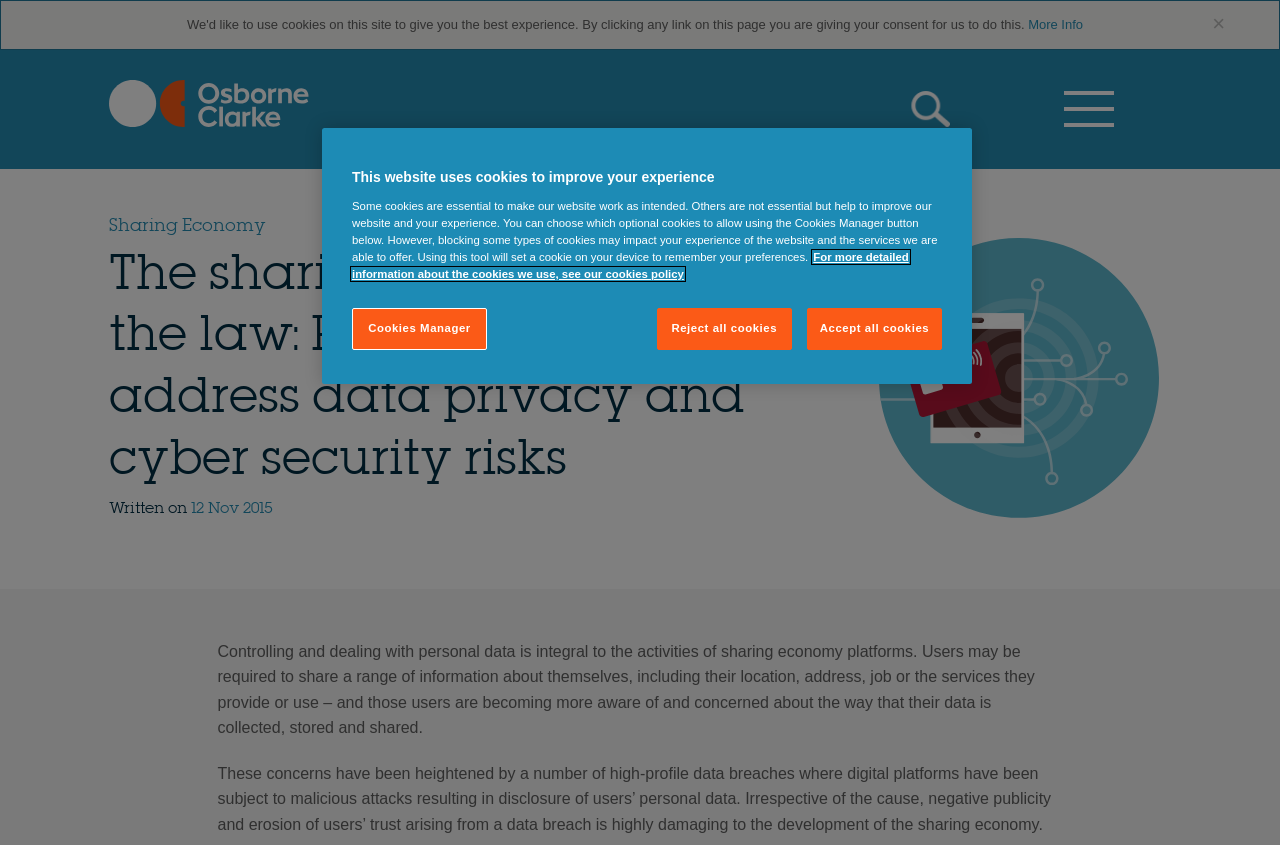Please determine the bounding box coordinates of the element's region to click in order to carry out the following instruction: "Click the 'Sharing Economy' link". The coordinates should be four float numbers between 0 and 1, i.e., [left, top, right, bottom].

[0.085, 0.258, 0.208, 0.277]